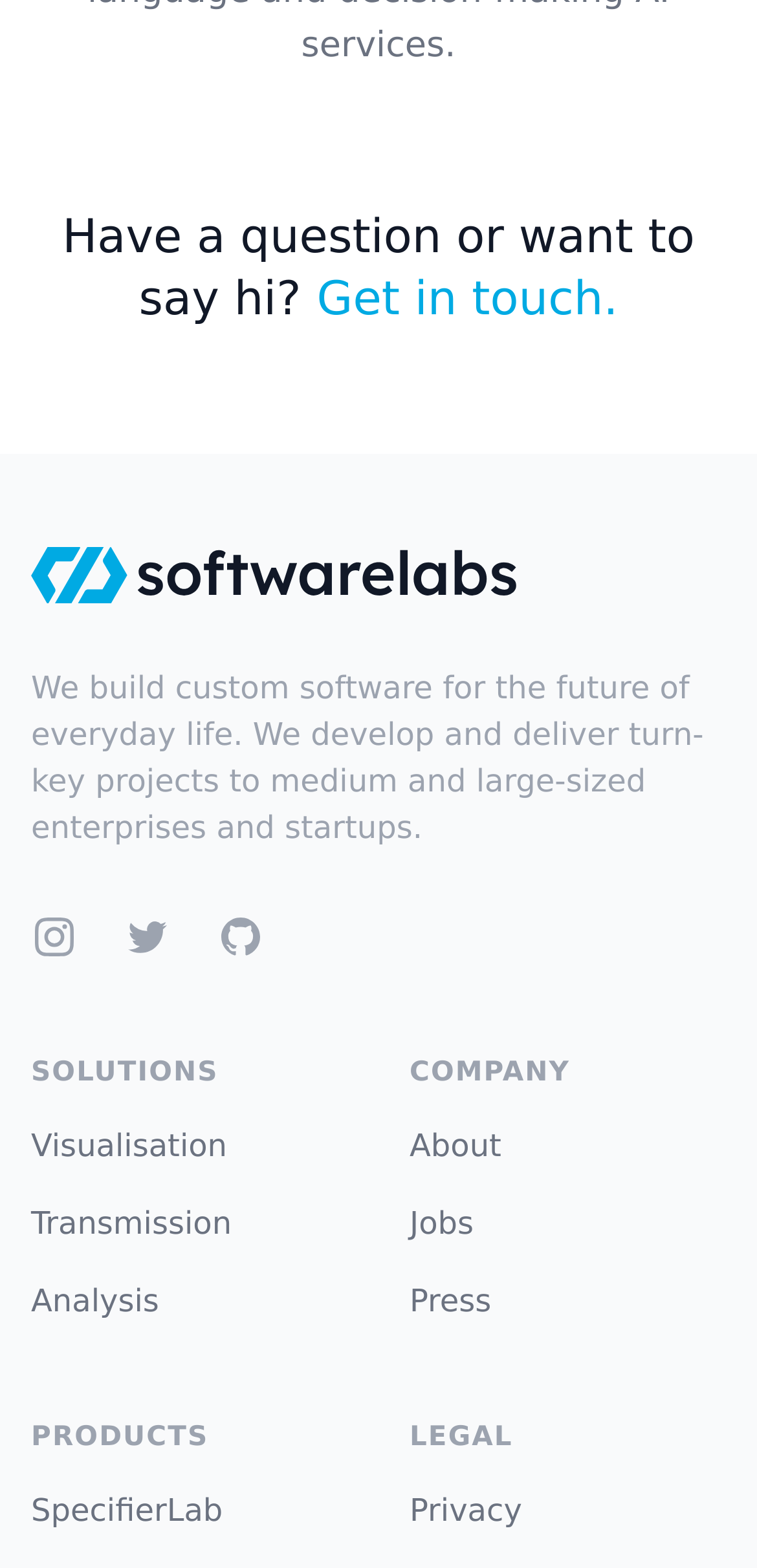Show the bounding box coordinates for the HTML element described as: "Get in touch.".

[0.418, 0.173, 0.817, 0.208]